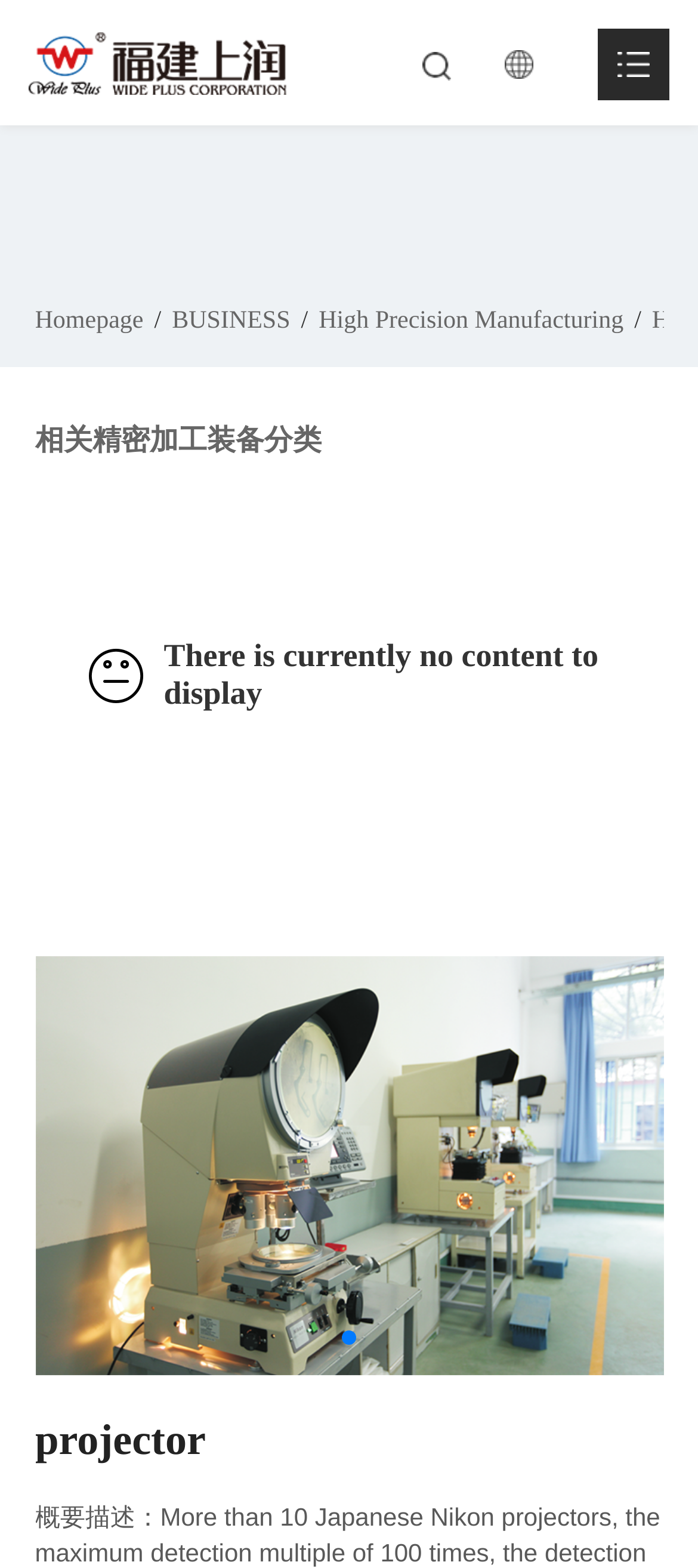Find the bounding box coordinates for the area you need to click to carry out the instruction: "go to homepage". The coordinates should be four float numbers between 0 and 1, indicated as [left, top, right, bottom].

[0.05, 0.195, 0.206, 0.213]